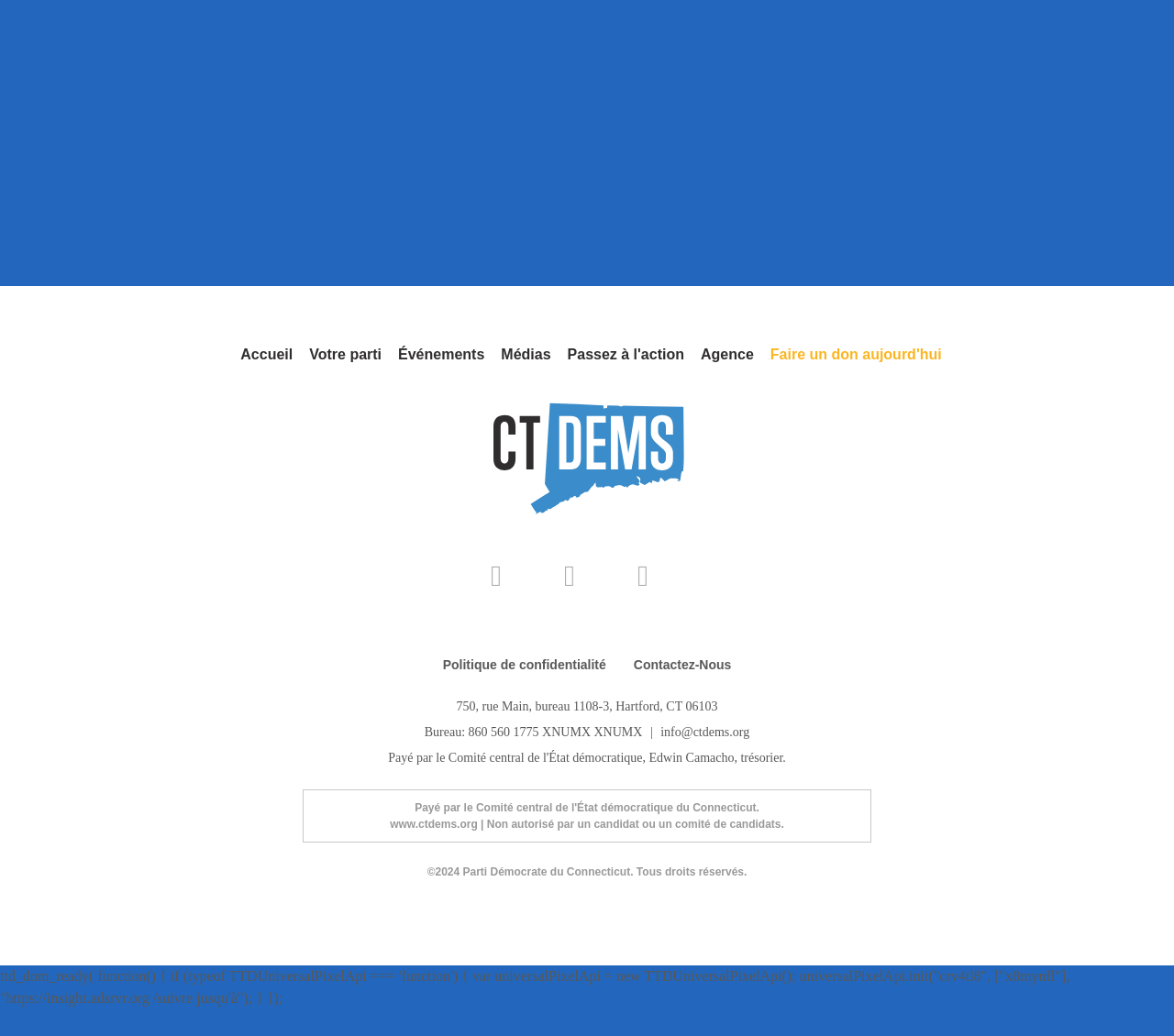Identify the bounding box coordinates for the UI element described as follows: "Agence". Ensure the coordinates are four float numbers between 0 and 1, formatted as [left, top, right, bottom].

[0.597, 0.334, 0.642, 0.349]